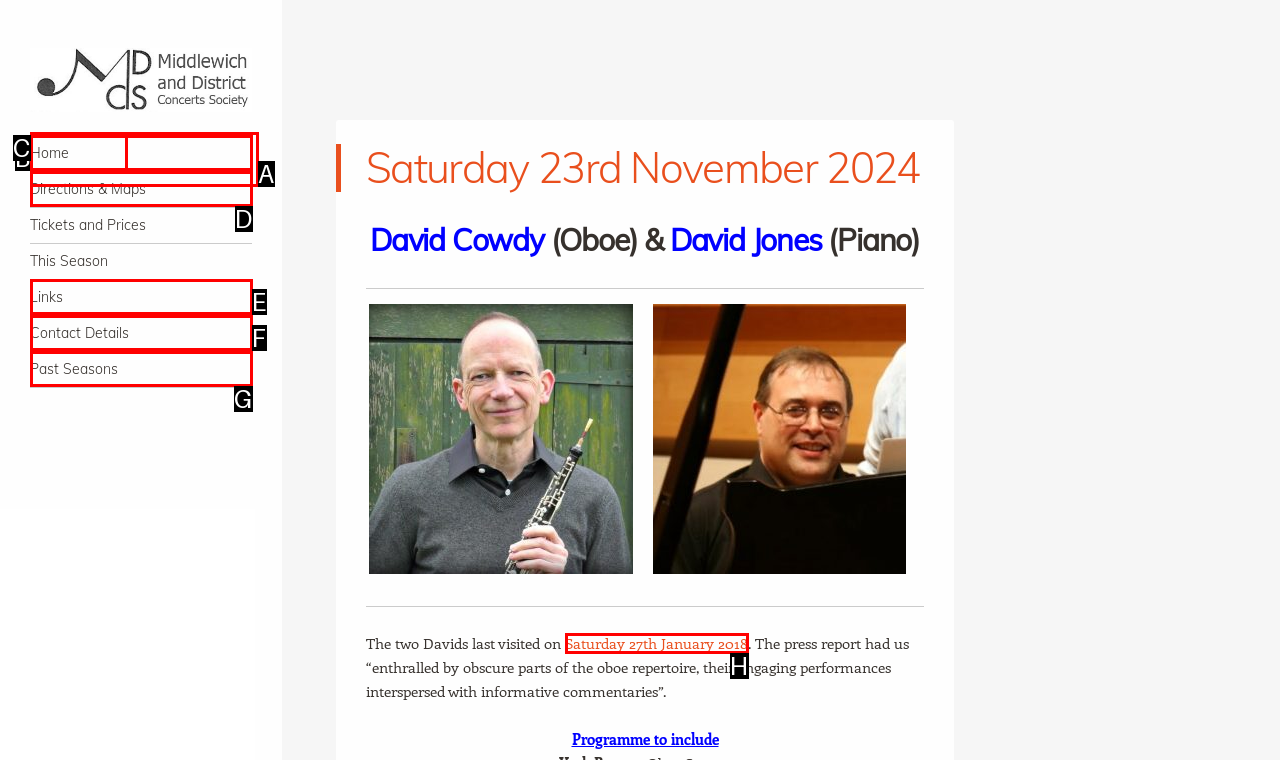From the description: Past Seasons, identify the option that best matches and reply with the letter of that option directly.

G